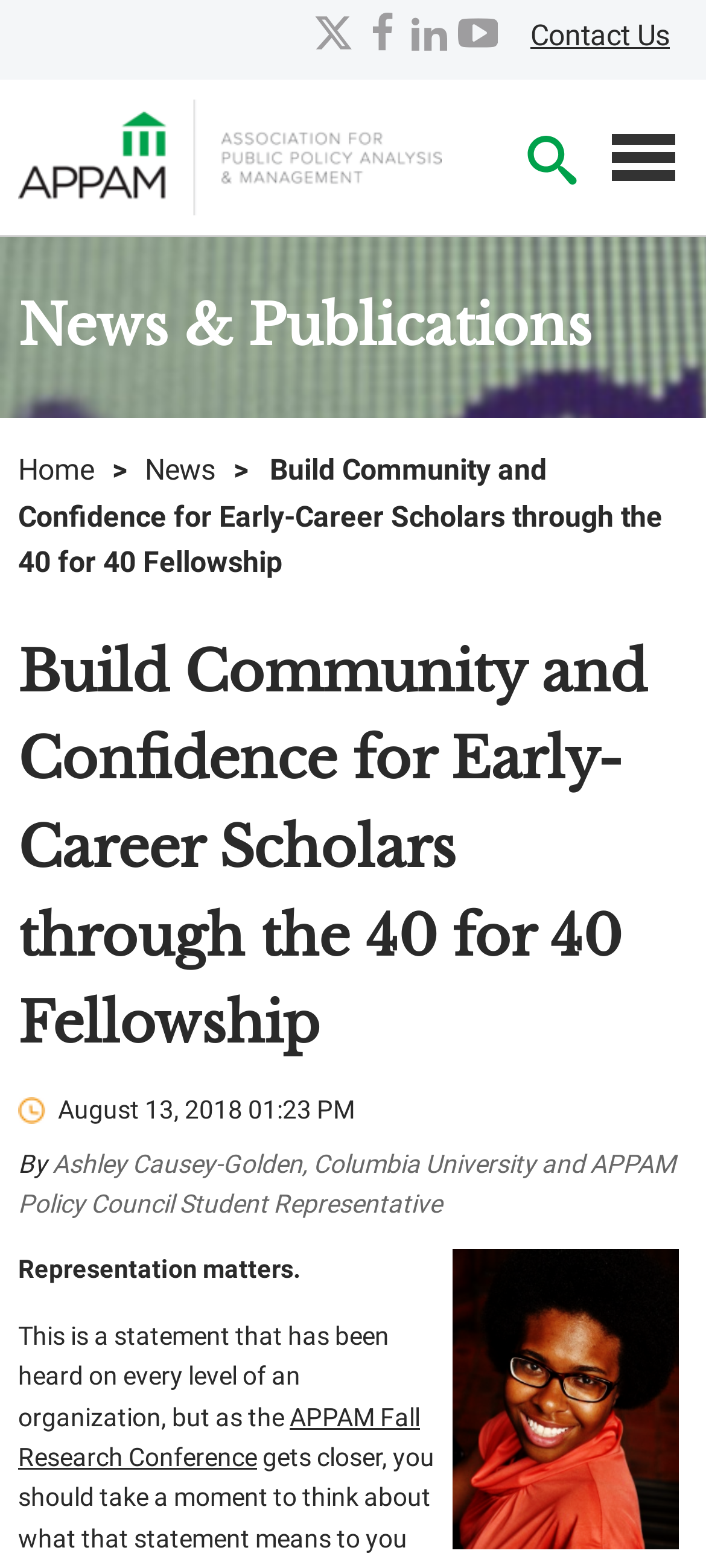Identify the bounding box coordinates for the UI element described by the following text: "Contact Us". Provide the coordinates as four float numbers between 0 and 1, in the format [left, top, right, bottom].

[0.751, 0.012, 0.949, 0.033]